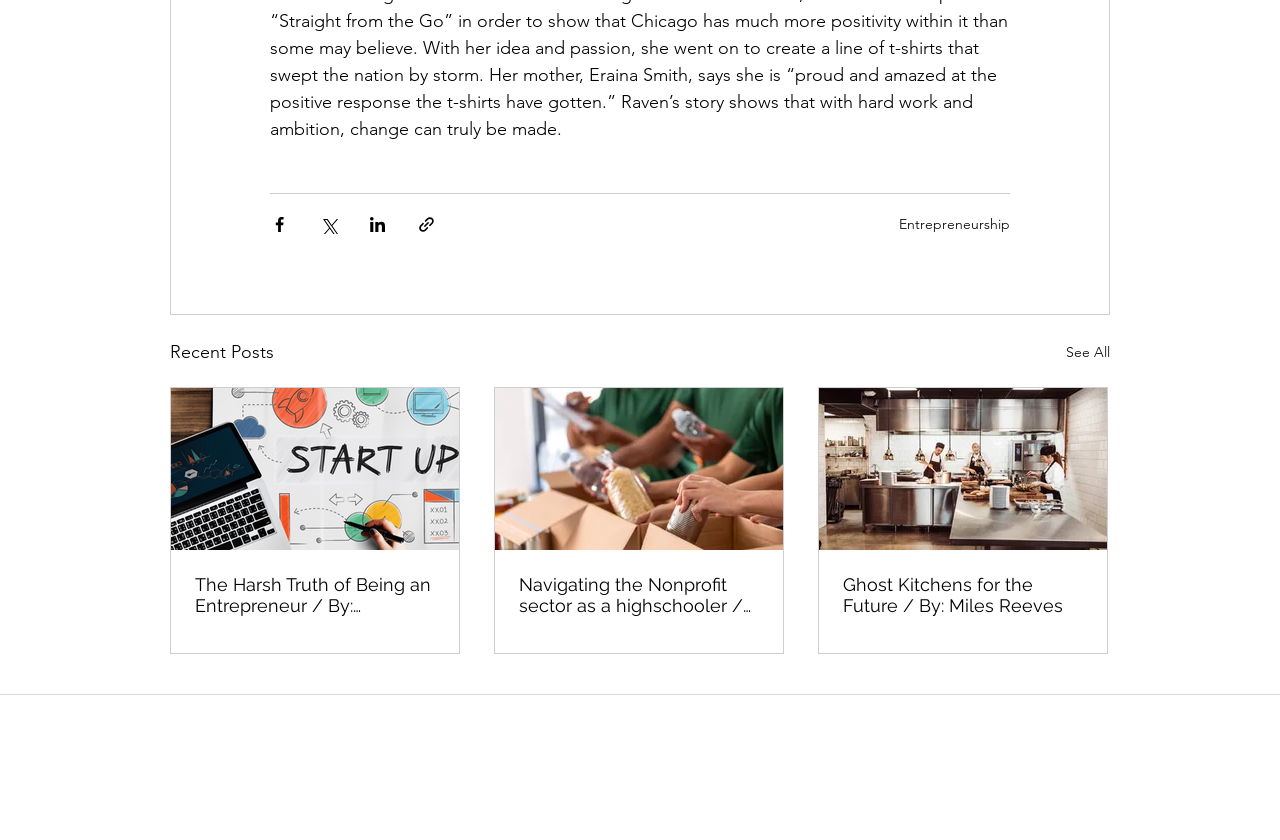Based on the element description: "See All", identify the UI element and provide its bounding box coordinates. Use four float numbers between 0 and 1, [left, top, right, bottom].

[0.833, 0.402, 0.867, 0.437]